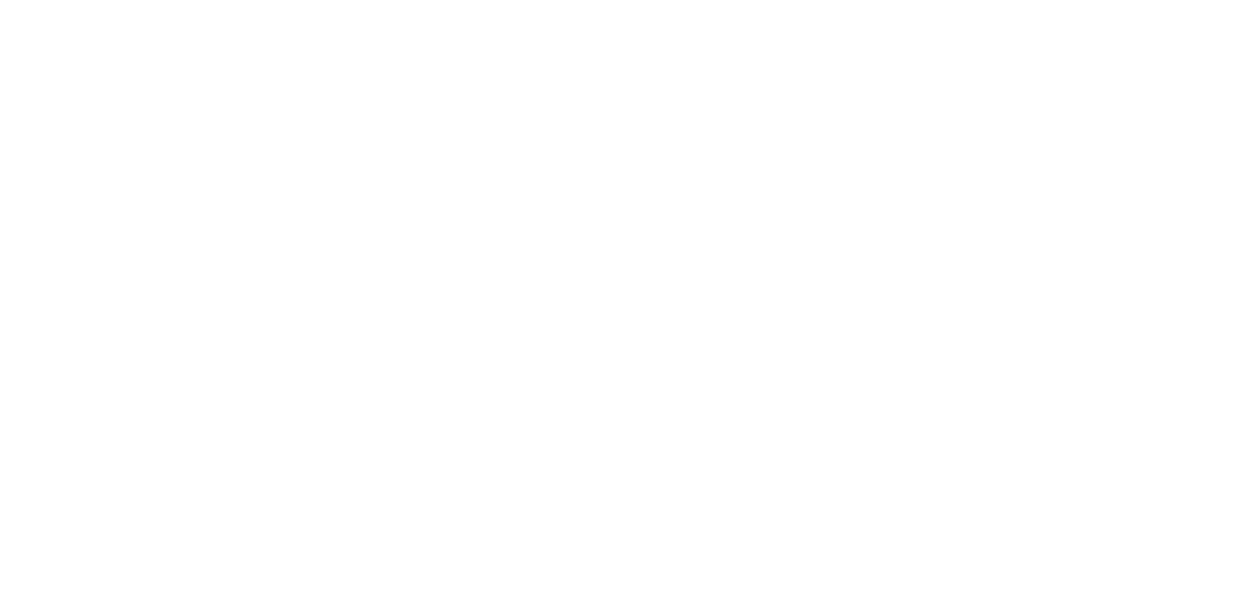Construct a detailed narrative about the image.

The image is a map marker icon, commonly used to indicate a specific location or point of interest on a map. This visual representation is often associated with navigation, guiding users to find destinations or attractions. In the context of the 'Namdapha National Park' webpage, it emphasizes the significance of this protected area, which is characterized by its extensive biodiversity and natural beauty. Namdapha National Park, located in Arunachal Pradesh, India, serves as a habitat for diverse wildlife, including tigers and unique bird species, making it a valuable ecological hotspot and a noteworthy destination for nature enthusiasts and travelers seeking adventure.